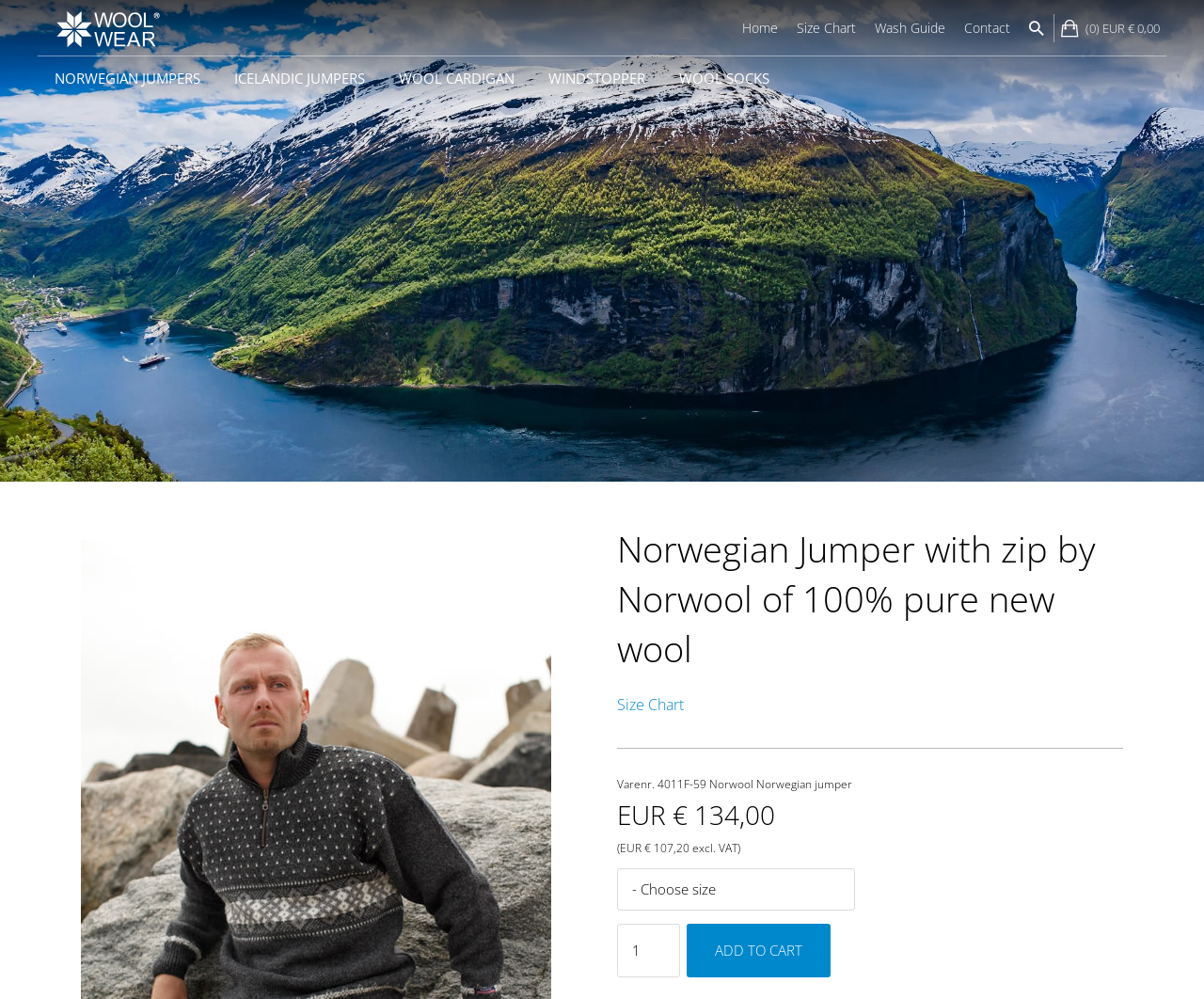Utilize the details in the image to thoroughly answer the following question: What is the purpose of the 'Size Chart' link?

I found the 'Size Chart' link in the product details section, and I infer that its purpose is to allow users to view the size chart for the product, likely to help them choose the correct size.